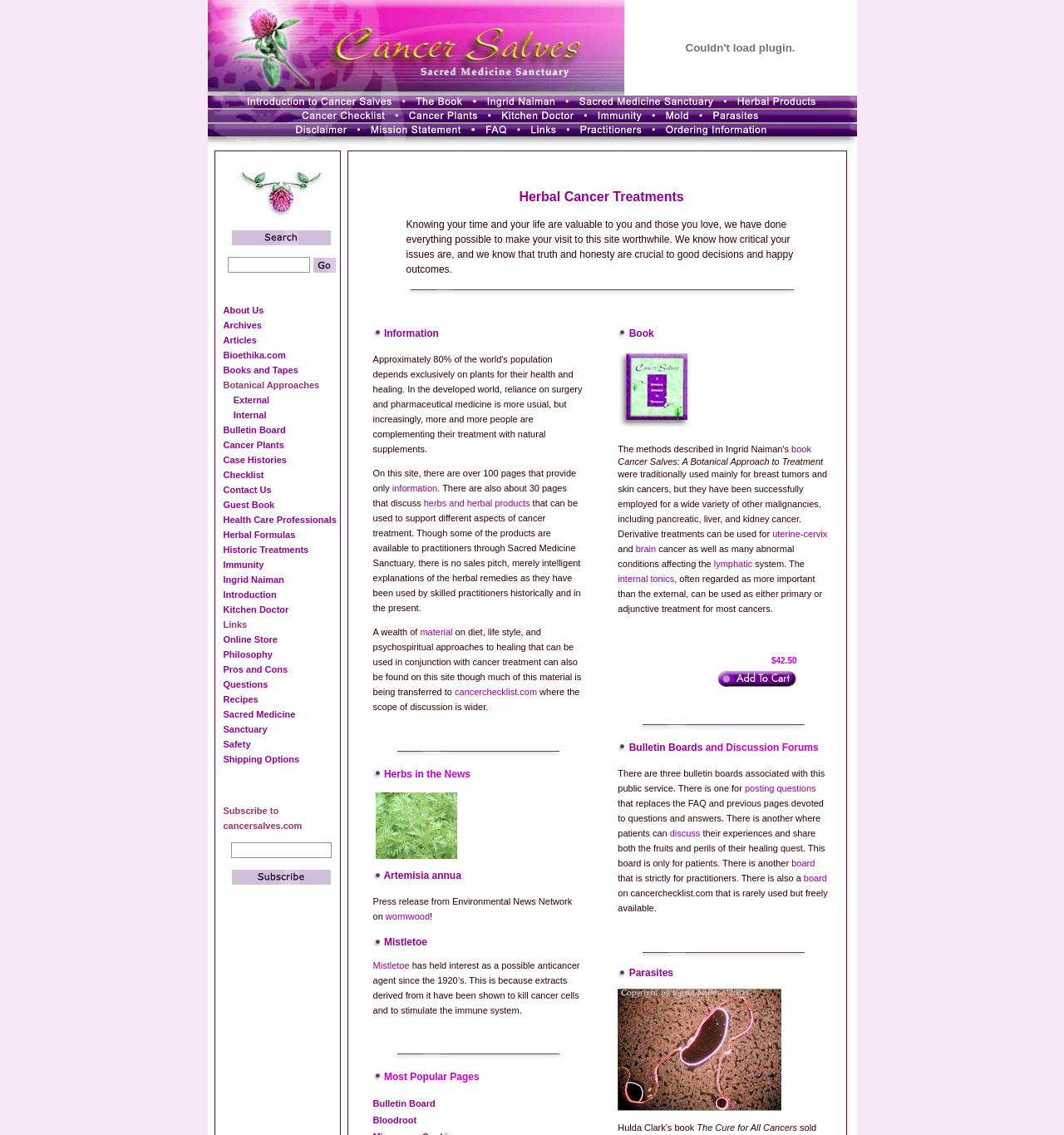Extract the bounding box coordinates for the described element: "Sacred Medicine Sanctuary". The coordinates should be represented as four float numbers between 0 and 1: [left, top, right, bottom].

[0.21, 0.625, 0.278, 0.647]